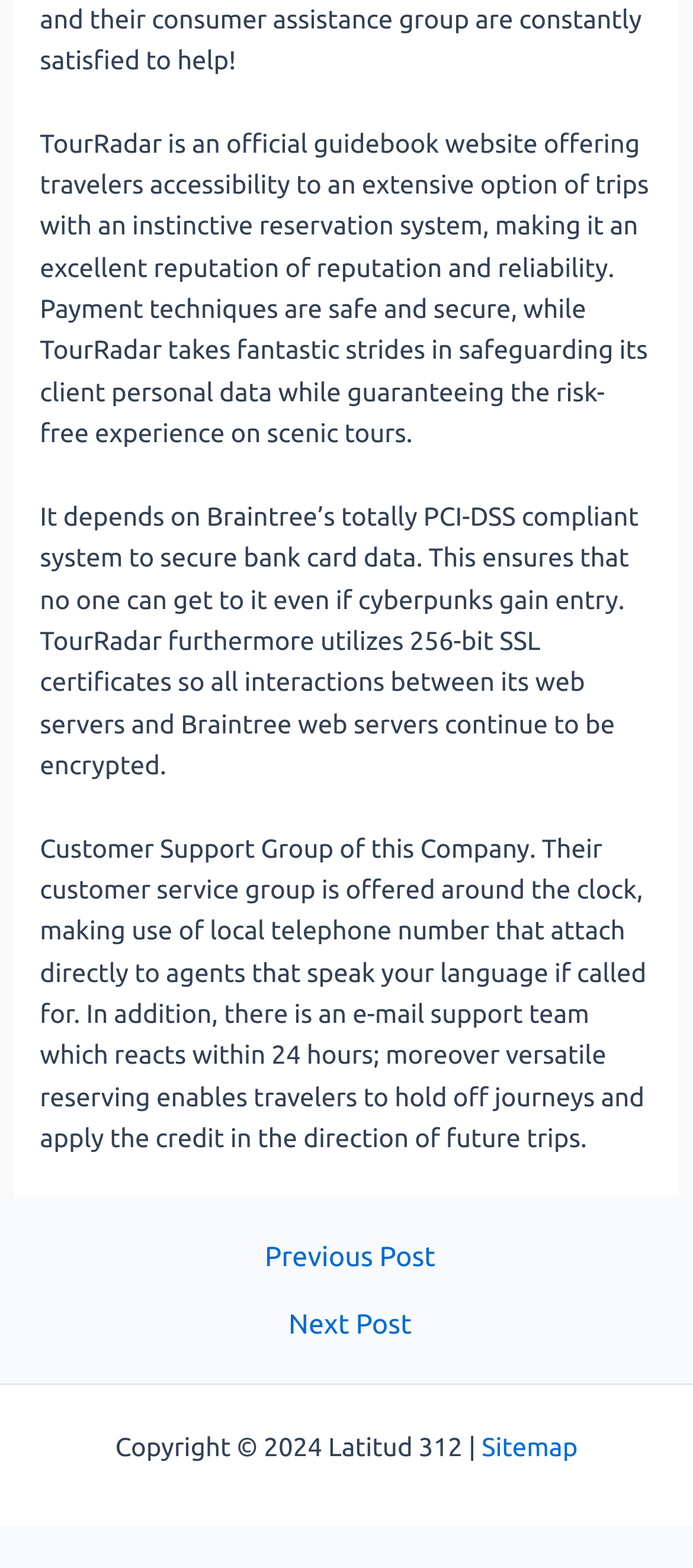Answer the question in one word or a short phrase:
What is TourRadar's payment security system?

Braintree's PCI-DSS compliant system